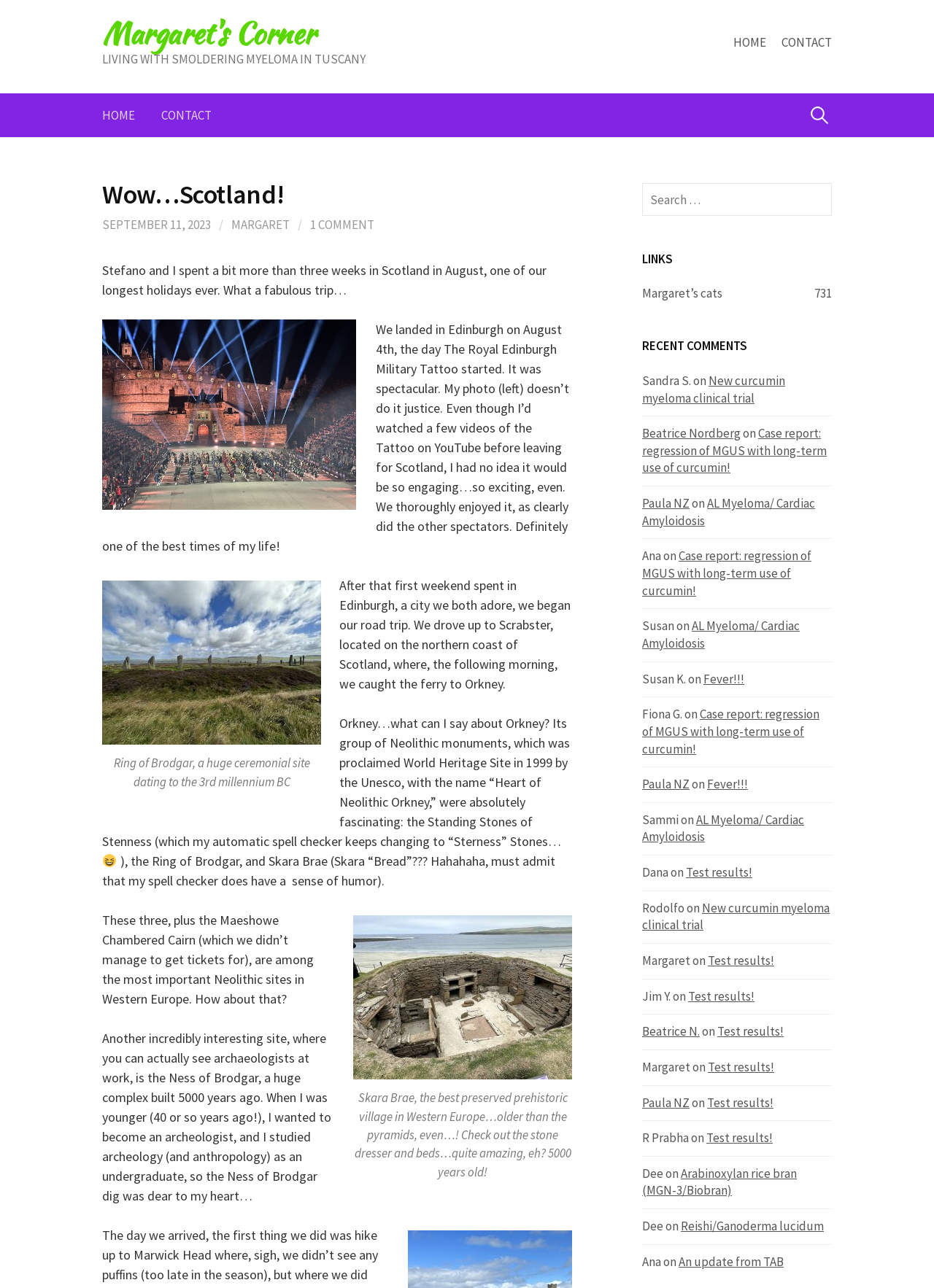Please answer the following question using a single word or phrase: 
What is the topic of the latest article?

Scotland trip